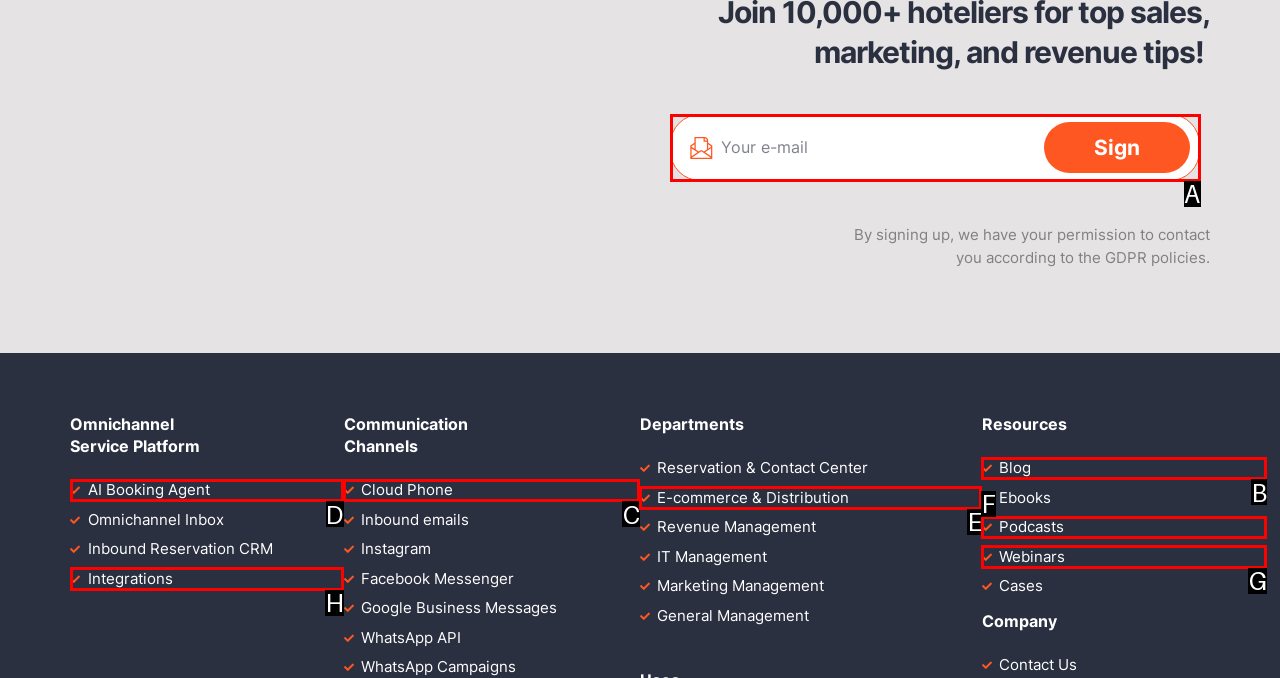For the task "Learn about AI Booking Agent", which option's letter should you click? Answer with the letter only.

D